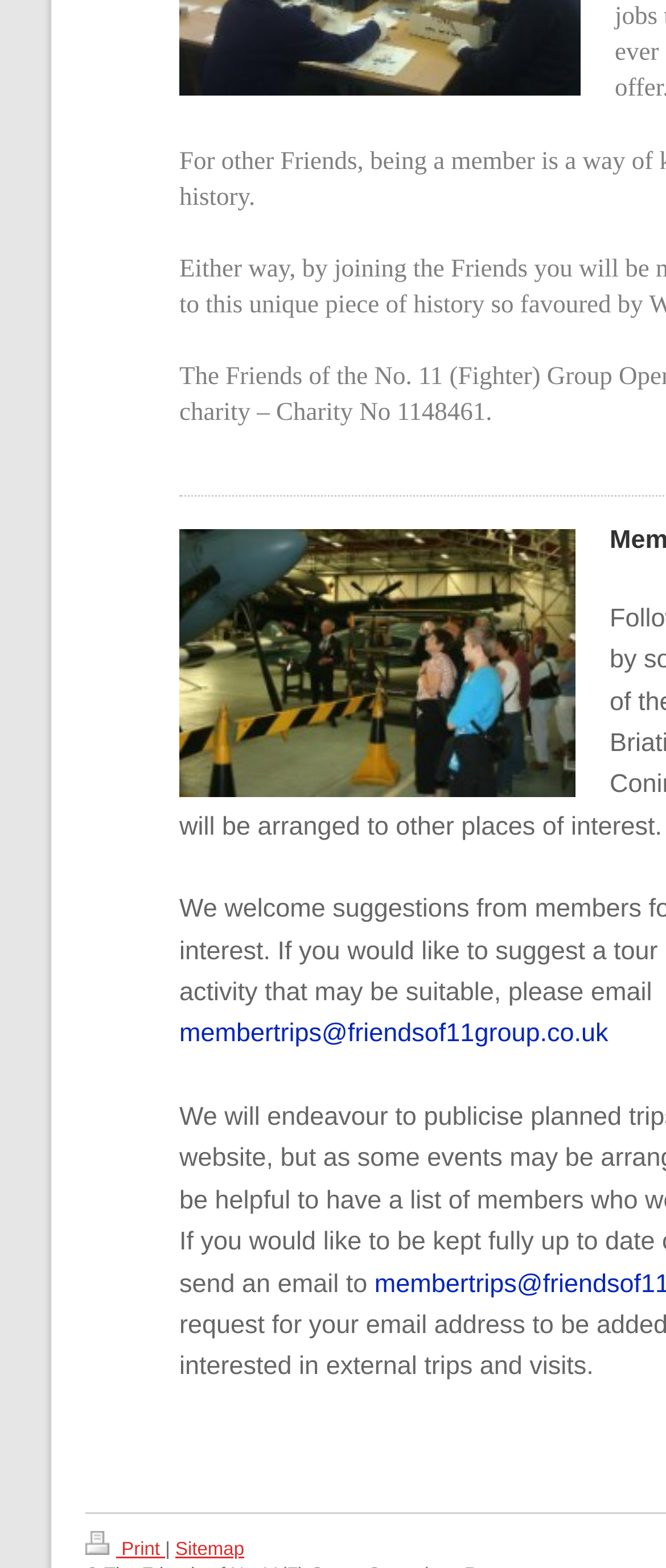Please answer the following question using a single word or phrase: 
What is the email address on the webpage?

membertrips@friendsof11group.co.uk